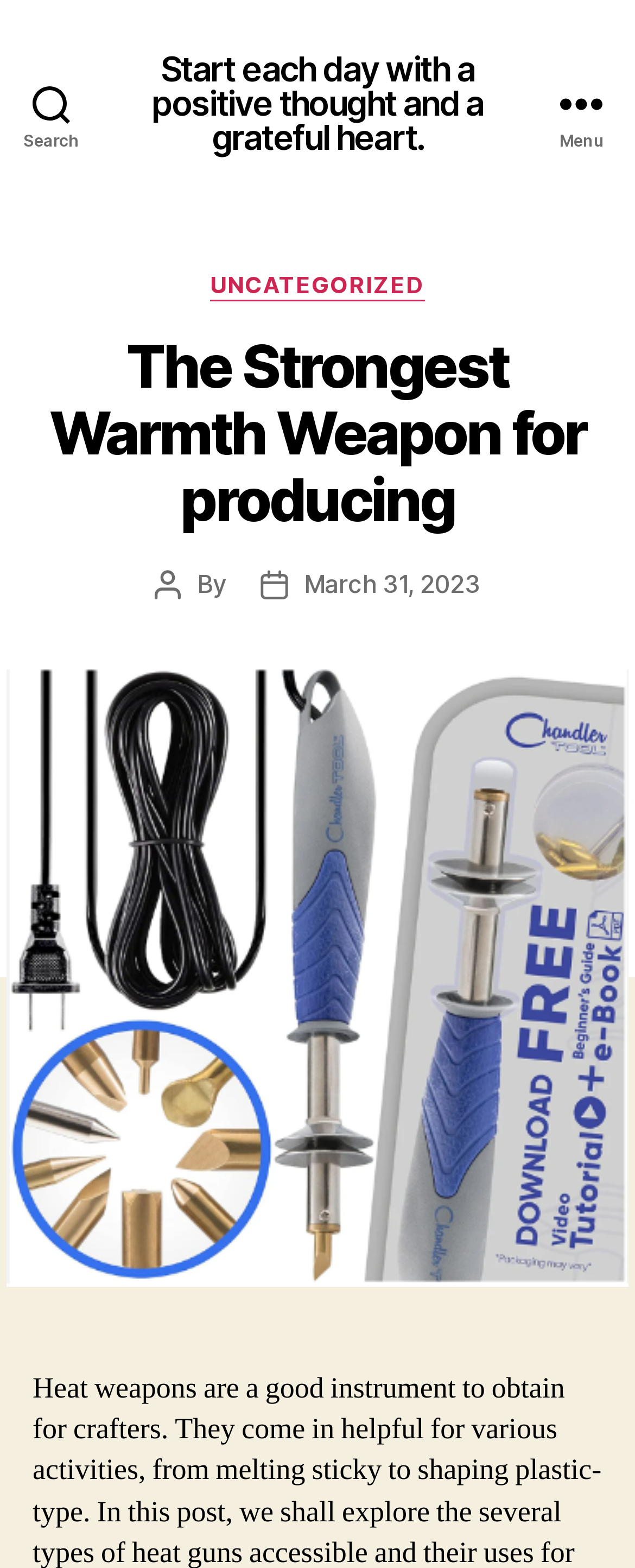Locate the UI element described by March 31, 2023 and provide its bounding box coordinates. Use the format (top-left x, top-left y, bottom-right x, bottom-right y) with all values as floating point numbers between 0 and 1.

[0.478, 0.362, 0.756, 0.382]